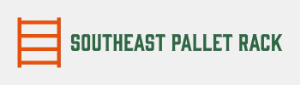What is the possible use of the pallet racks?
Please look at the screenshot and answer in one word or a short phrase.

industrial or commercial